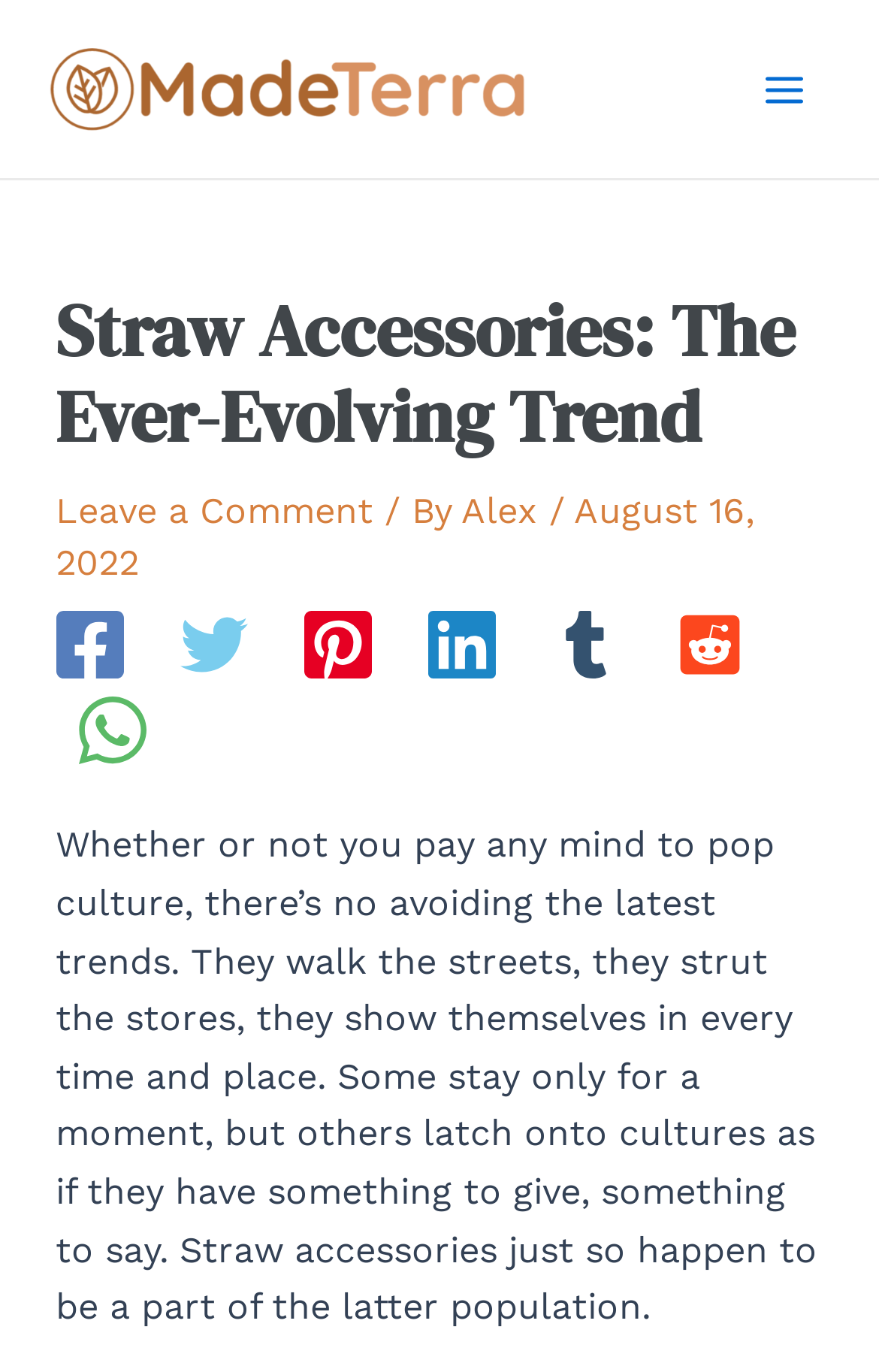Describe all the key features of the webpage in detail.

The webpage is about straw accessories and their evolving trend. At the top left, there is a logo of MadeTerra, which is a clickable link. Next to it, on the top right, there is a main menu button. 

Below the logo, there is a header section that spans almost the entire width of the page. It contains the title "Straw Accessories: The Ever-Evolving Trend" in a large font, followed by a link to leave a comment, the author's name "Alex", and the date "August 16, 2022". 

Underneath the header, there are social media links to Facebook, Twitter, Pinterest, Linkedin, Tumblr, Reddit, and WhatsApp, each accompanied by its respective icon. These links are aligned horizontally and take up about half of the page's width.

The main content of the webpage starts below the social media links. It is a block of text that discusses how straw accessories have become a part of the latest trends, and how they have something to say to cultures. The text is divided into two paragraphs, with the first paragraph describing the nature of trends and the second paragraph specifically talking about straw accessories.